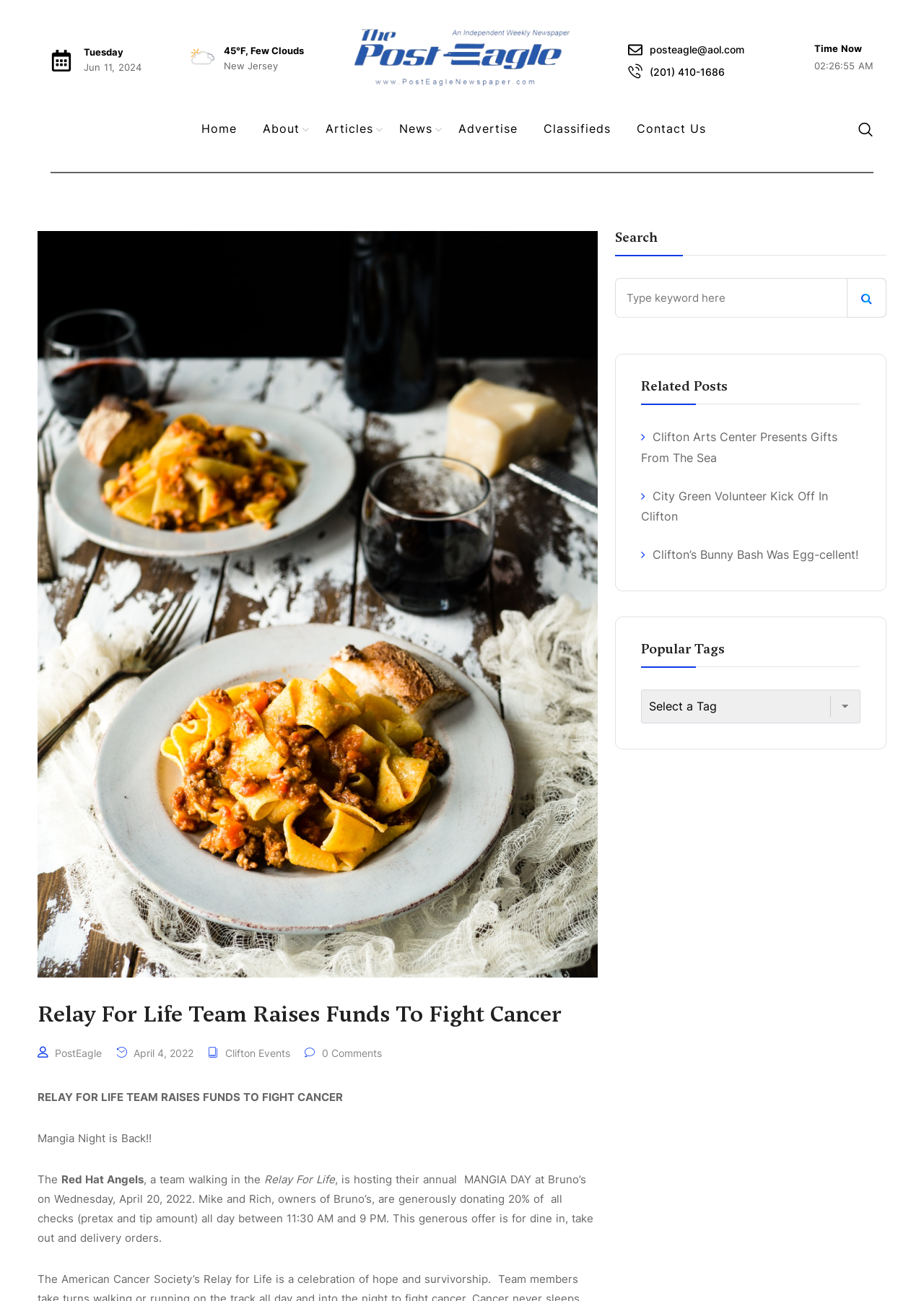What is the percentage of donation from Bruno's?
Provide a thorough and detailed answer to the question.

I determined the answer by reading the text in the StaticText element that says 'Mike and Rich, owners of Bruno’s, are generously donating 20% of...' which is located in the main content area of the webpage.